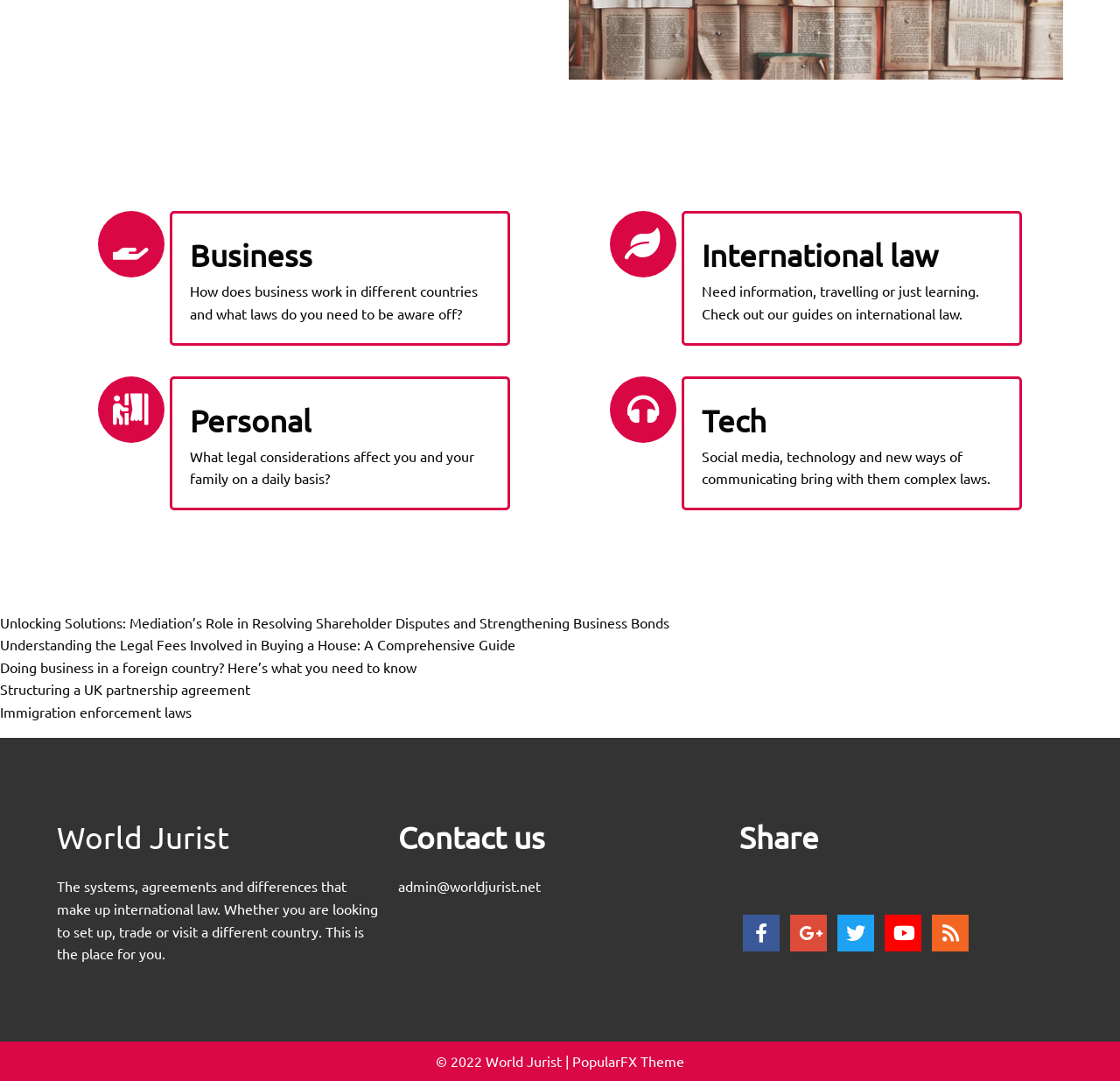Please identify the bounding box coordinates of the element that needs to be clicked to perform the following instruction: "Read about 'International law'".

[0.626, 0.214, 0.895, 0.259]